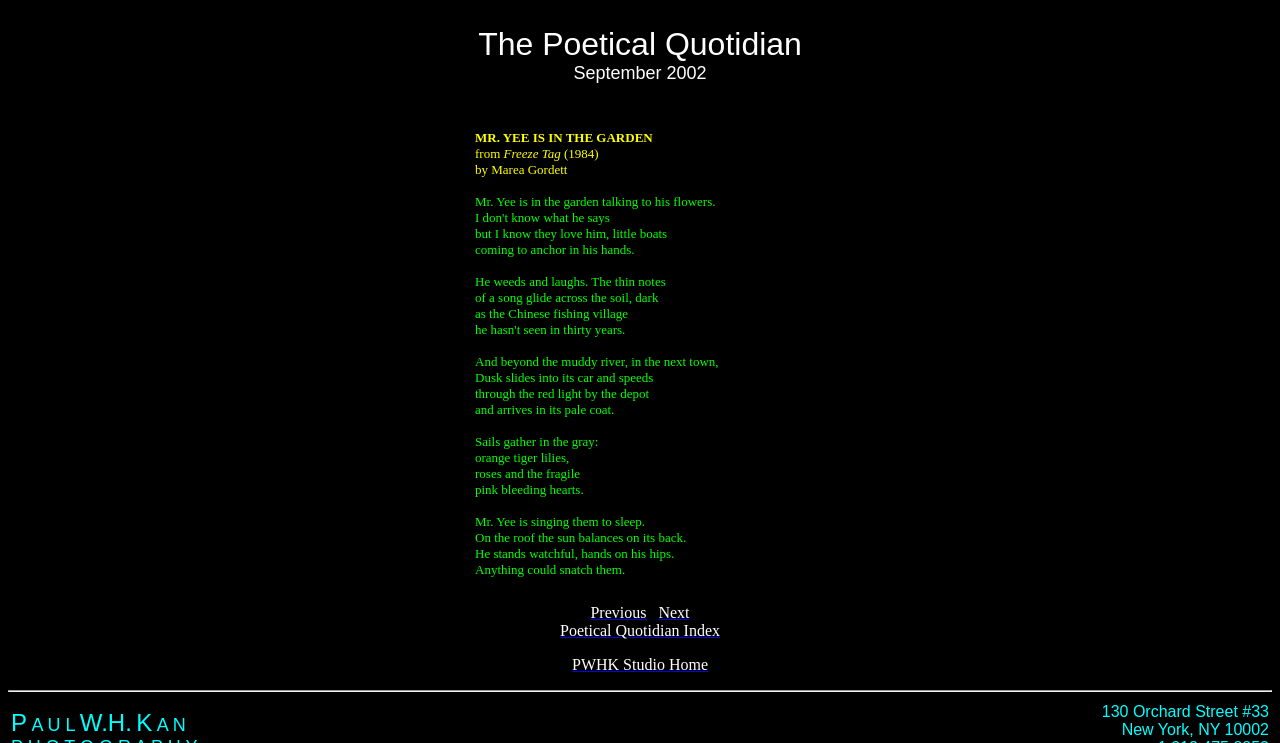Based on the element description, predict the bounding box coordinates (top-left x, top-left y, bottom-right x, bottom-right y) for the UI element in the screenshot: Next

[0.514, 0.813, 0.539, 0.836]